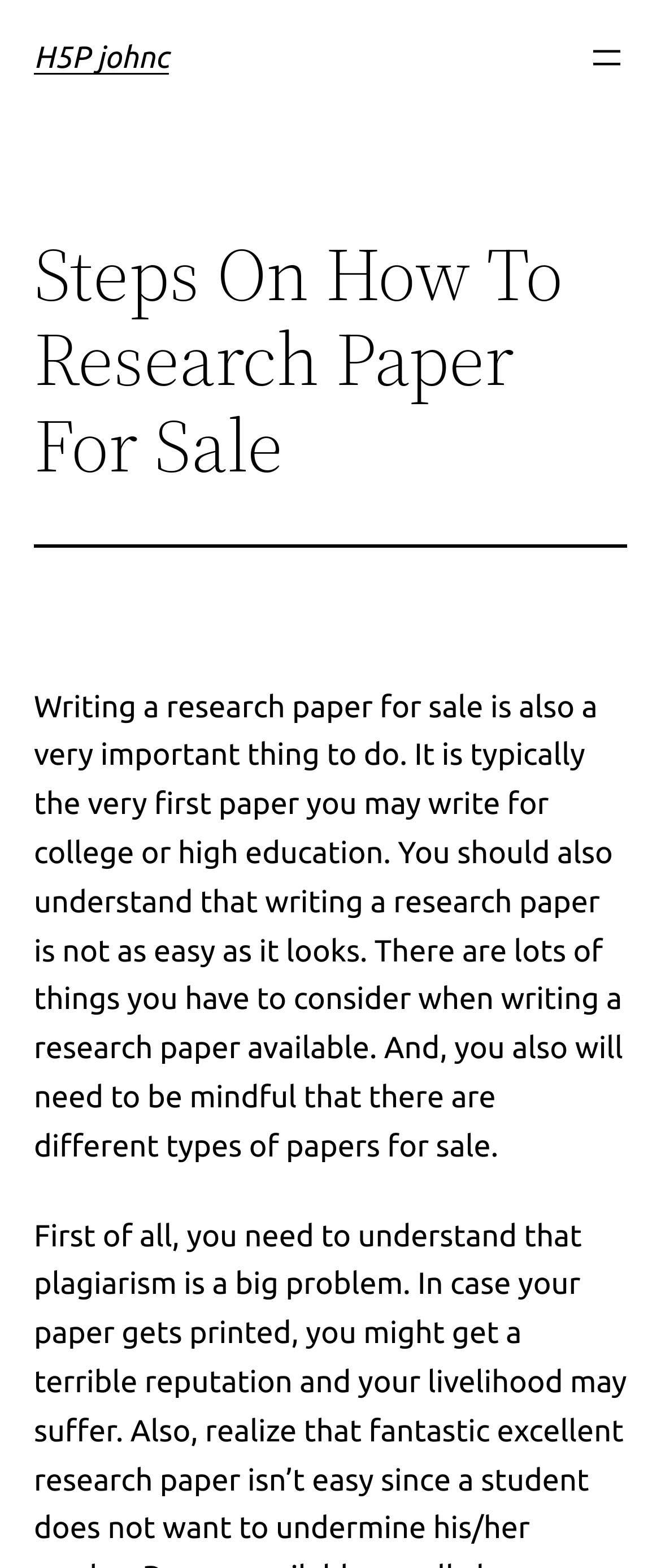What is the difficulty level of writing a research paper?
Look at the image and answer the question with a single word or phrase.

Not easy